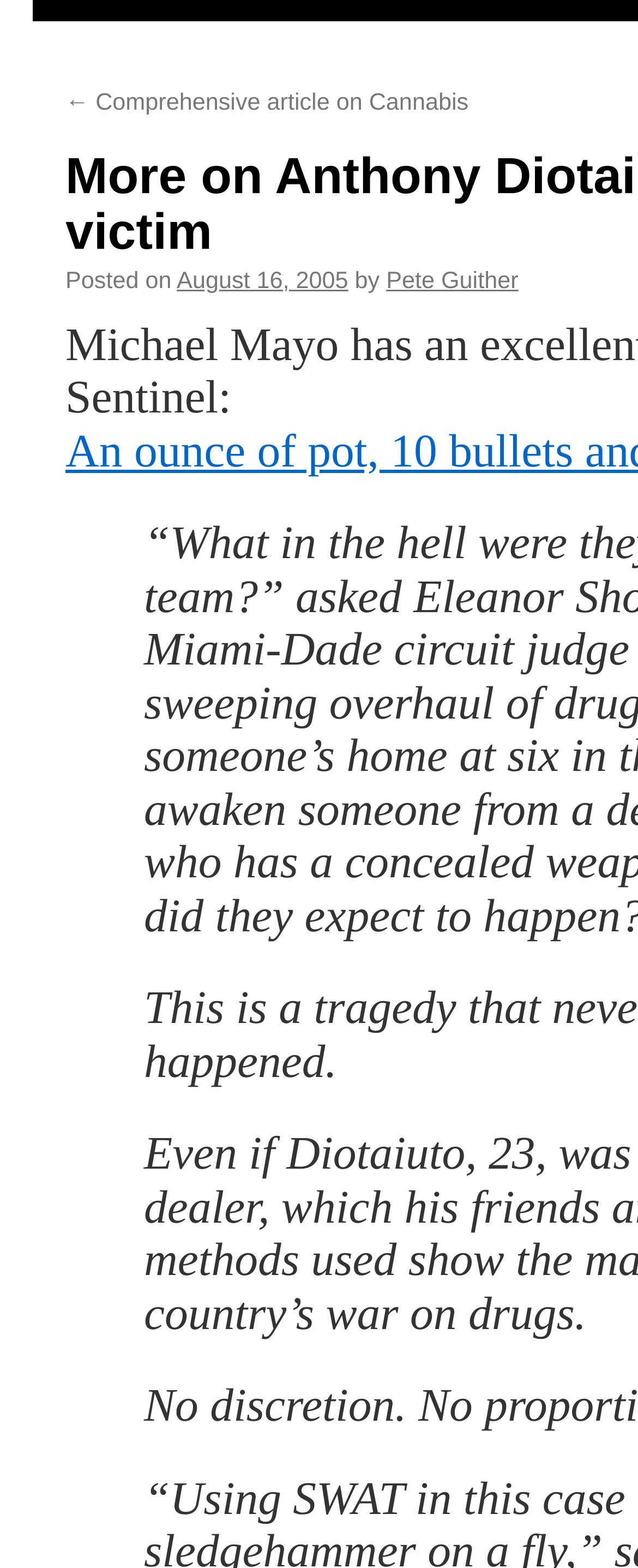Using the provided description: "Practice Alignment Aids", find the bounding box coordinates of the corresponding UI element. The output should be four float numbers between 0 and 1, in the format [left, top, right, bottom].

None